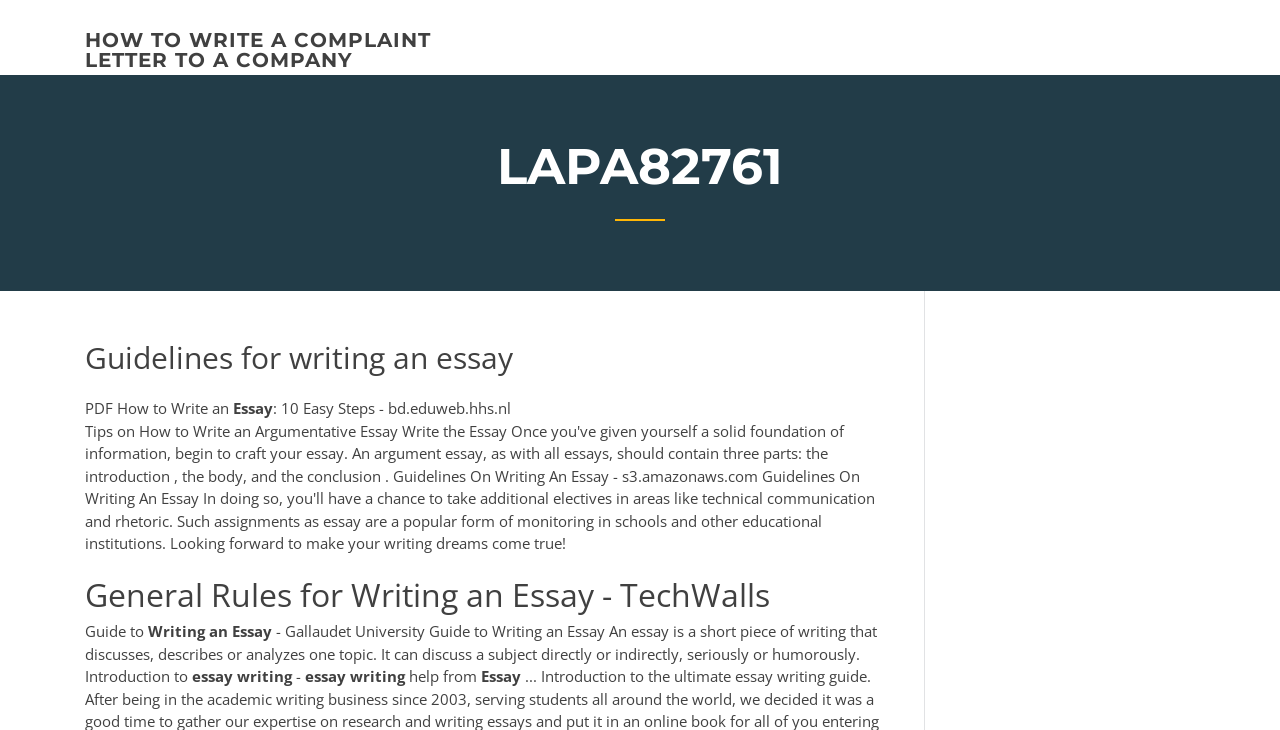Provide a comprehensive caption for the webpage.

The webpage appears to be a collection of resources and guidelines for writing an essay. At the top, there is a link titled "HOW TO WRITE A COMPLAINT LETTER TO A COMPANY", which seems out of place among the other content. 

Below the link, there is a main heading titled "LAPA82761", which contains several subheadings and text elements. The first subheading is "Guidelines for writing an essay", followed by the text "PDF" and a brief phrase "How to Write an Essay" broken into three parts. 

To the right of the "Guidelines for writing an essay" subheading, there is a text element displaying a URL "bd.eduweb.hhs.nl". Below this, there is another subheading titled "General Rules for Writing an Essay - TechWalls". 

Further down, there are two blocks of text. The first block starts with "Guide to" and the second block appears to be an introduction to writing an essay, describing it as a short piece of writing that discusses, describes, or analyzes one topic. The text also mentions that an essay can discuss a subject directly or indirectly, seriously or humorously. 

At the bottom, there is a phrase "help from", which seems to be a fragment of a larger sentence or paragraph. Overall, the webpage appears to be a collection of resources and guidelines for writing an essay, with multiple headings, text elements, and links.